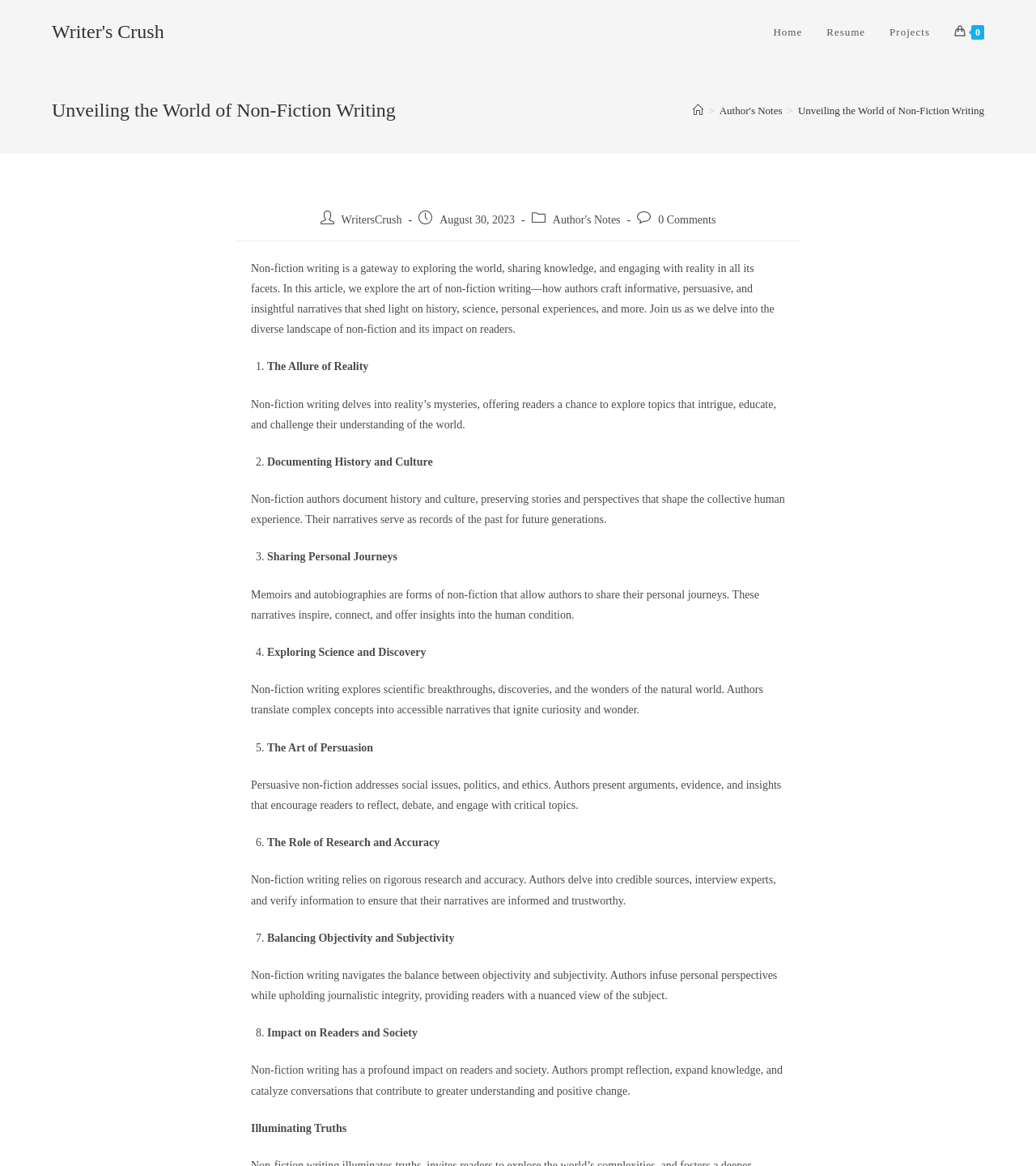From the screenshot, find the bounding box of the UI element matching this description: "September 2021". Supply the bounding box coordinates in the form [left, top, right, bottom], each a float between 0 and 1.

None